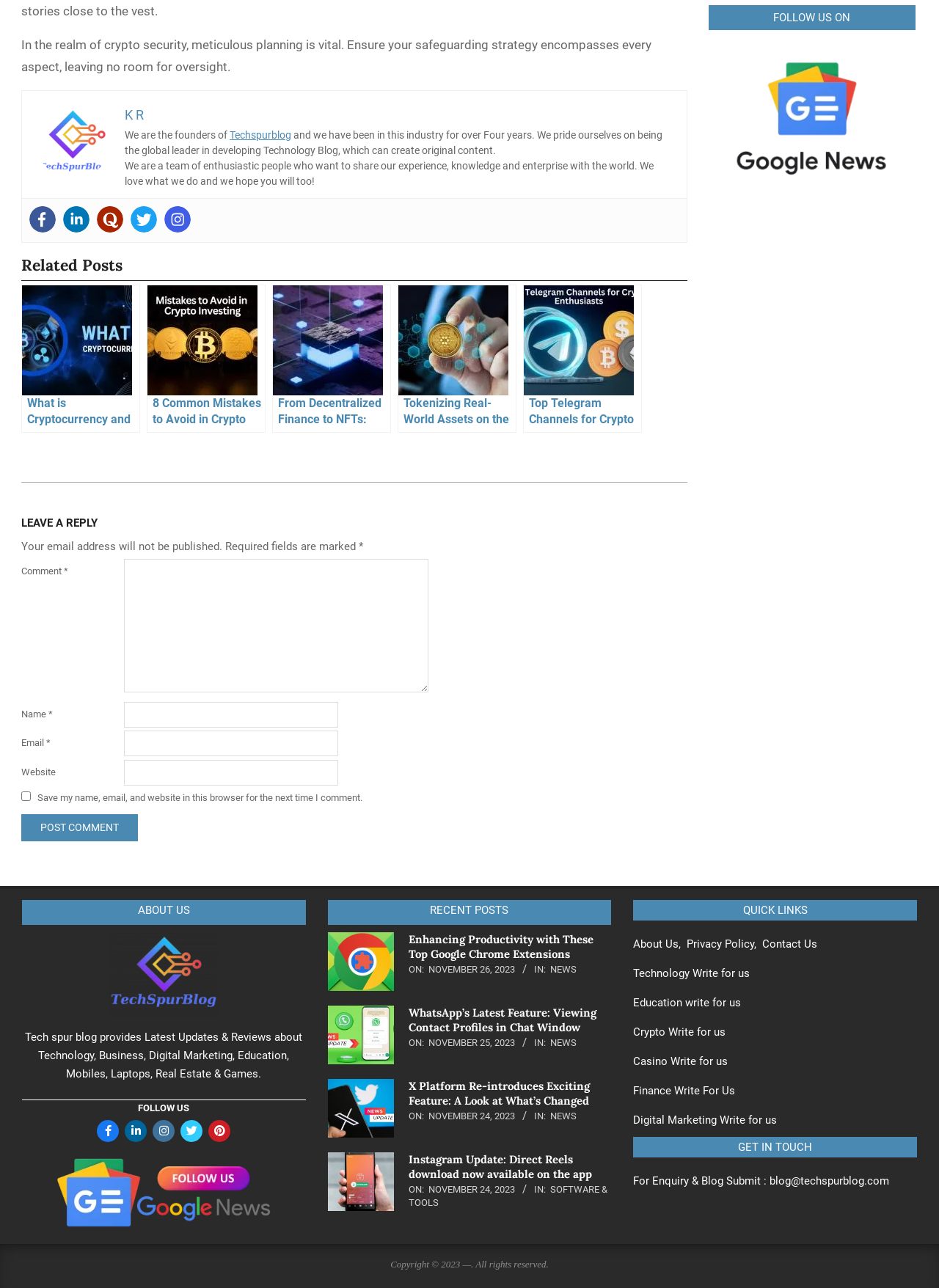Examine the image and give a thorough answer to the following question:
How many social media platforms are listed for following Tech Spur Blog?

The social media platforms listed for following Tech Spur Blog are Facebook, Linkedin, Quora, Twitter, and Instagram, which can be counted to arrive at the answer.